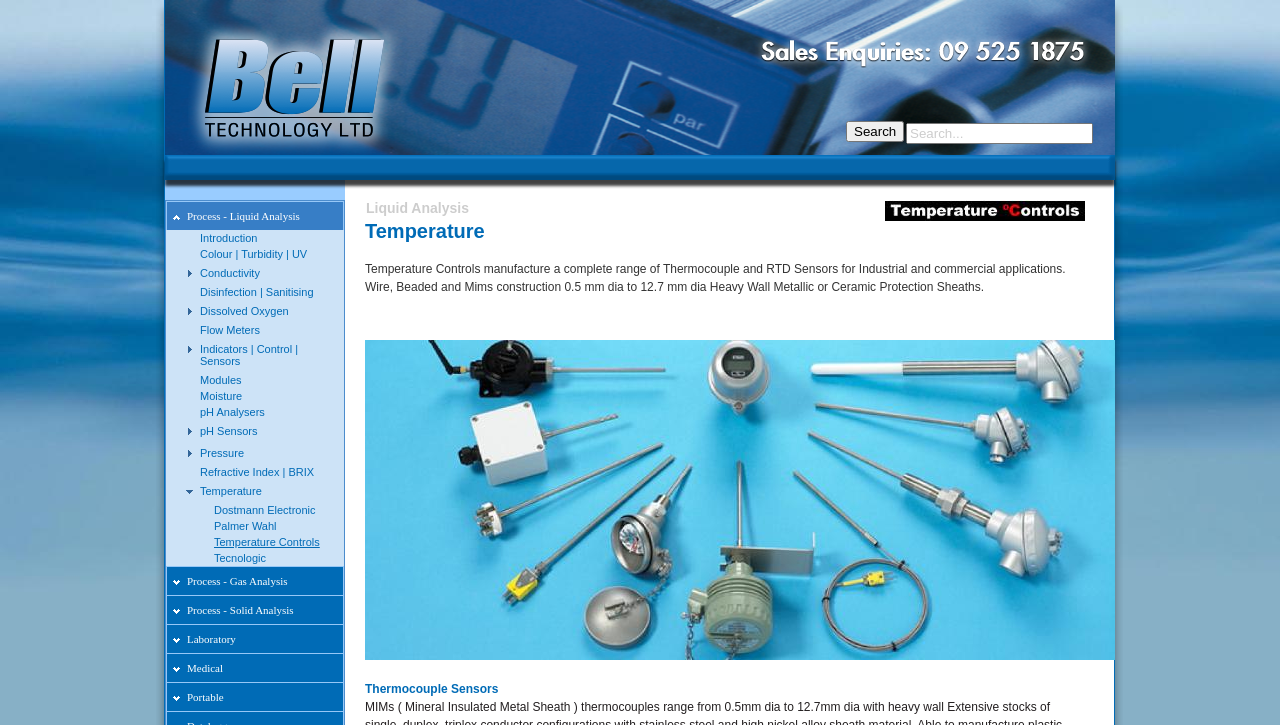Provide the bounding box coordinates of the area you need to click to execute the following instruction: "Contact Sales Enquiries".

[0.588, 0.044, 0.854, 0.105]